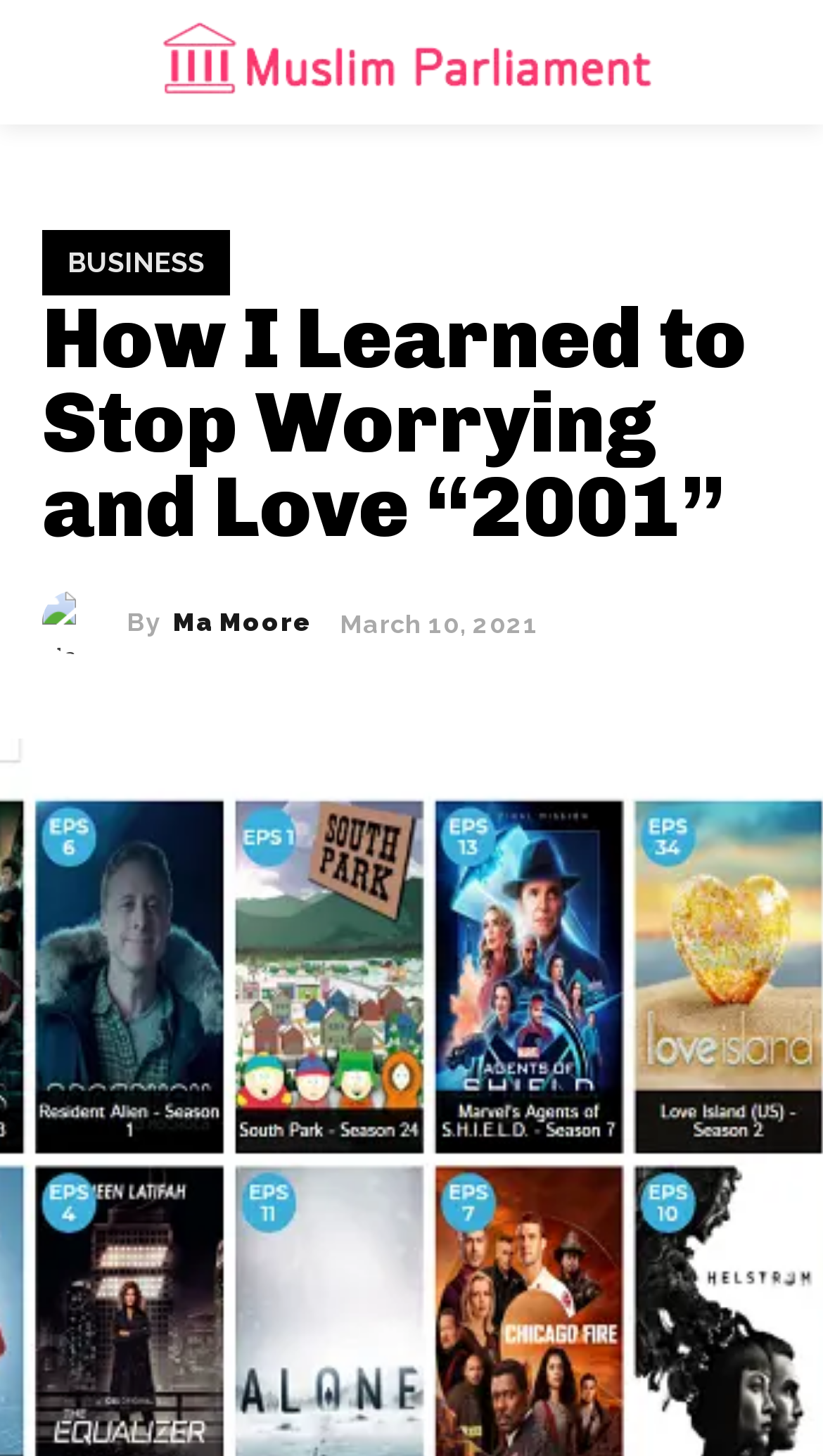What is the author's name?
Provide a thorough and detailed answer to the question.

The author's name can be found by looking at the link element with the text 'Ma Moore' which is located below the main heading and has an image associated with it.